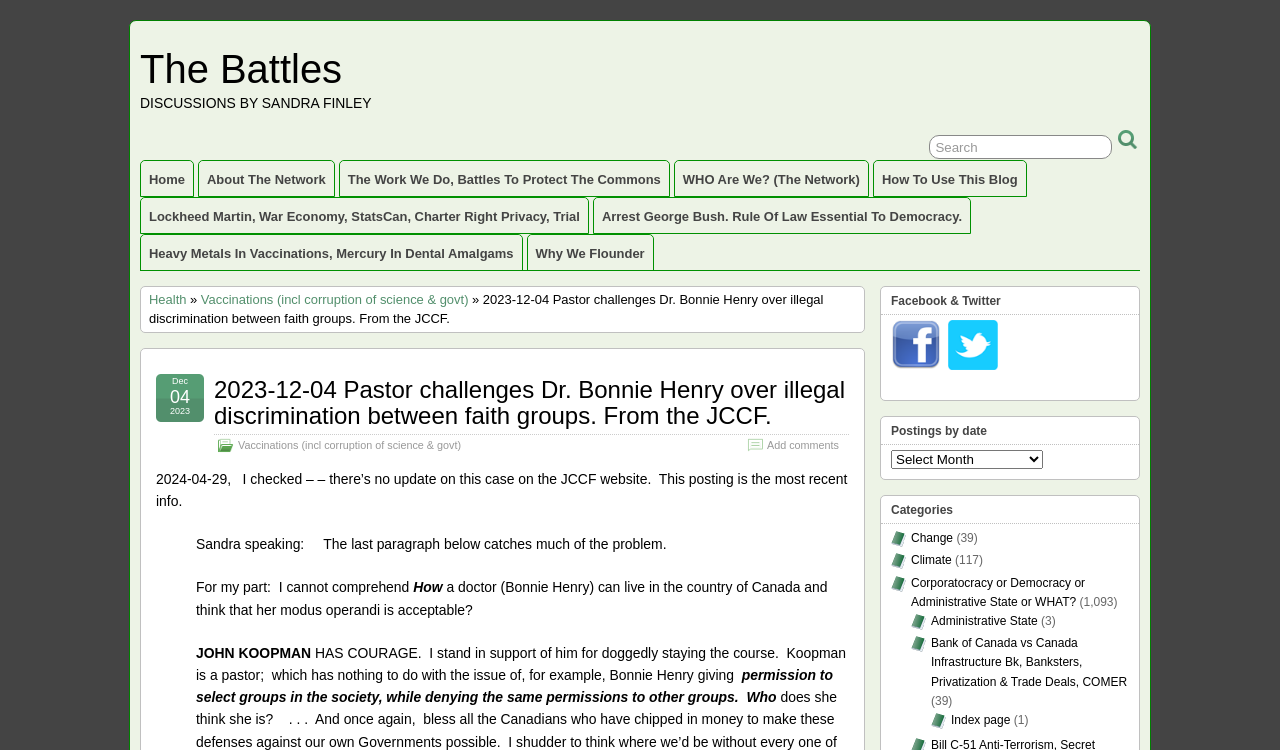Locate the bounding box coordinates of the clickable part needed for the task: "Click the link to buy LinkedIn connections".

None